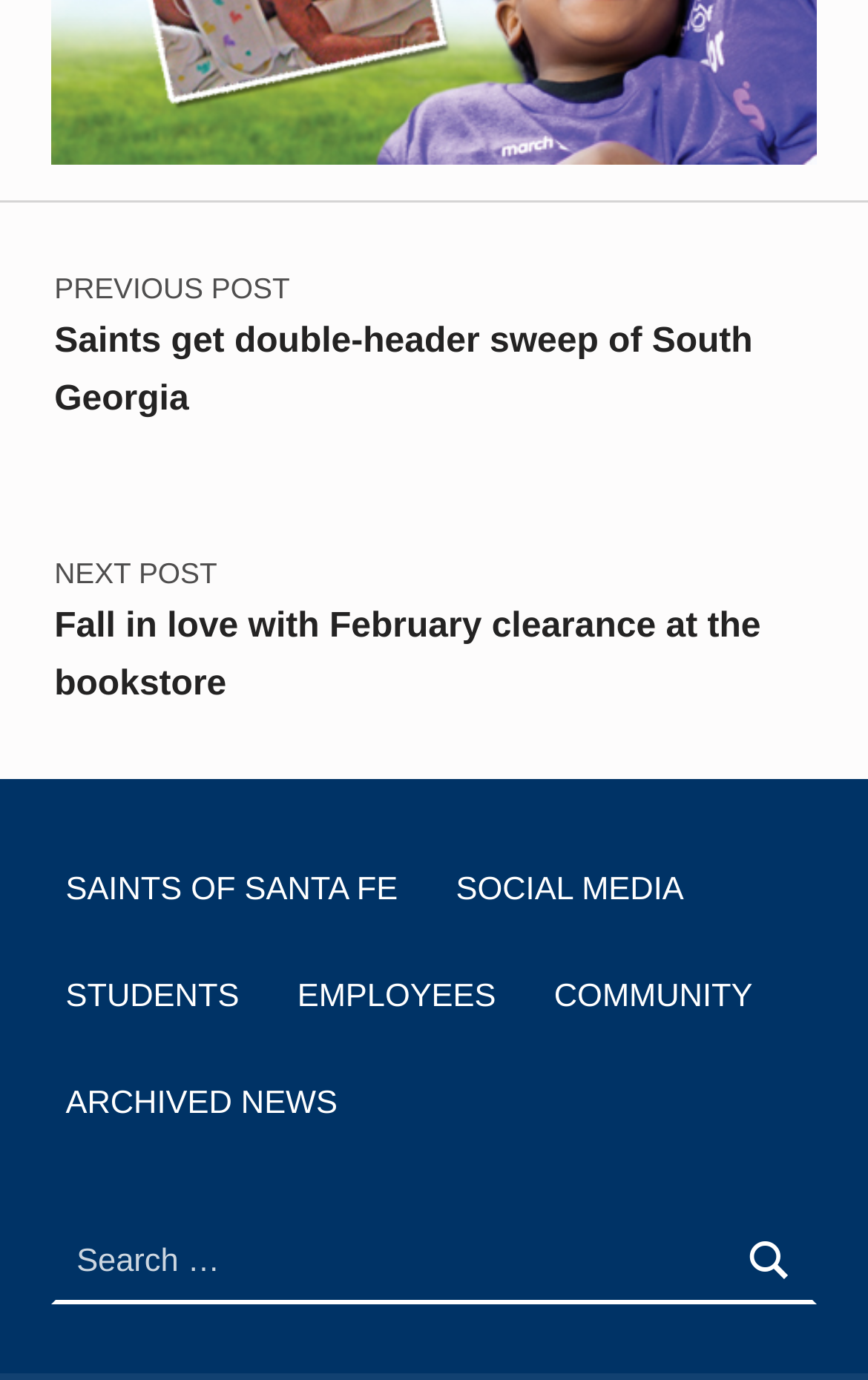What is the purpose of the search box?
Analyze the image and provide a thorough answer to the question.

The search box is used to search for content on the website. It is accompanied by a 'Search for:' label and a 'Search' button, indicating that users can enter keywords or phrases to find relevant content on the site.